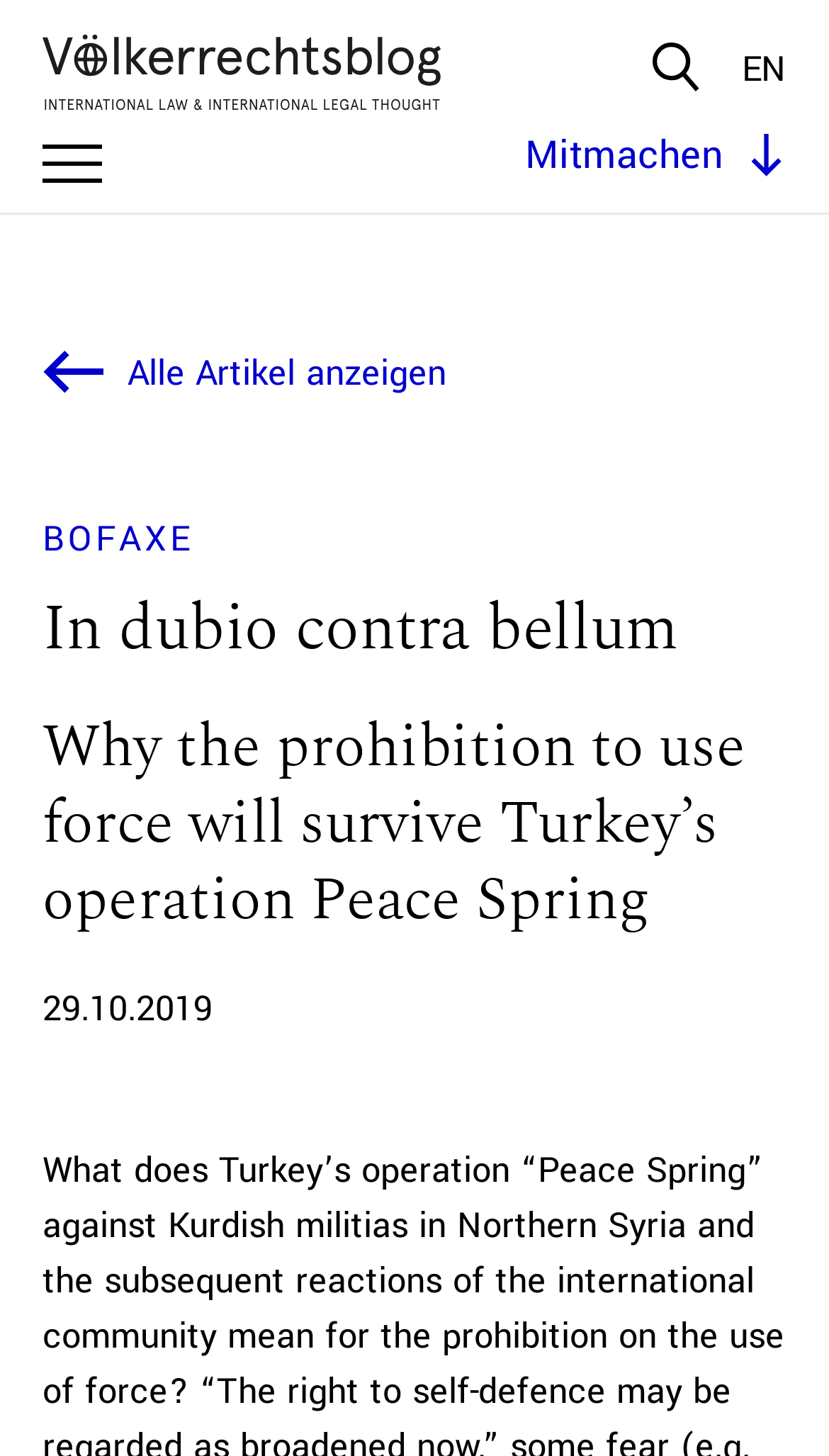Describe the webpage in detail, including text, images, and layout.

The webpage is titled "In dubio contra bellum - Völkerrechtsblog" and appears to be a blog or news article page. At the top right corner, there is a link labeled "EN", suggesting a language selection option. Below this, there is a static text "Mitmachen" which translates to "Participate" in English.

Under the "Mitmachen" text, there are three links: "Alle Artikel anzeigen" (Show all articles), "BOFAXE", and a heading "In dubio contra bellum". The heading "Why the prohibition to use force will survive Turkey’s operation Peace Spring" is positioned below the previous heading, indicating that it might be the title of an article. 

A date "29.10.2019" is placed below the article title, likely indicating the publication date. Overall, the webpage appears to be a blog post or news article with a focus on international law and politics.